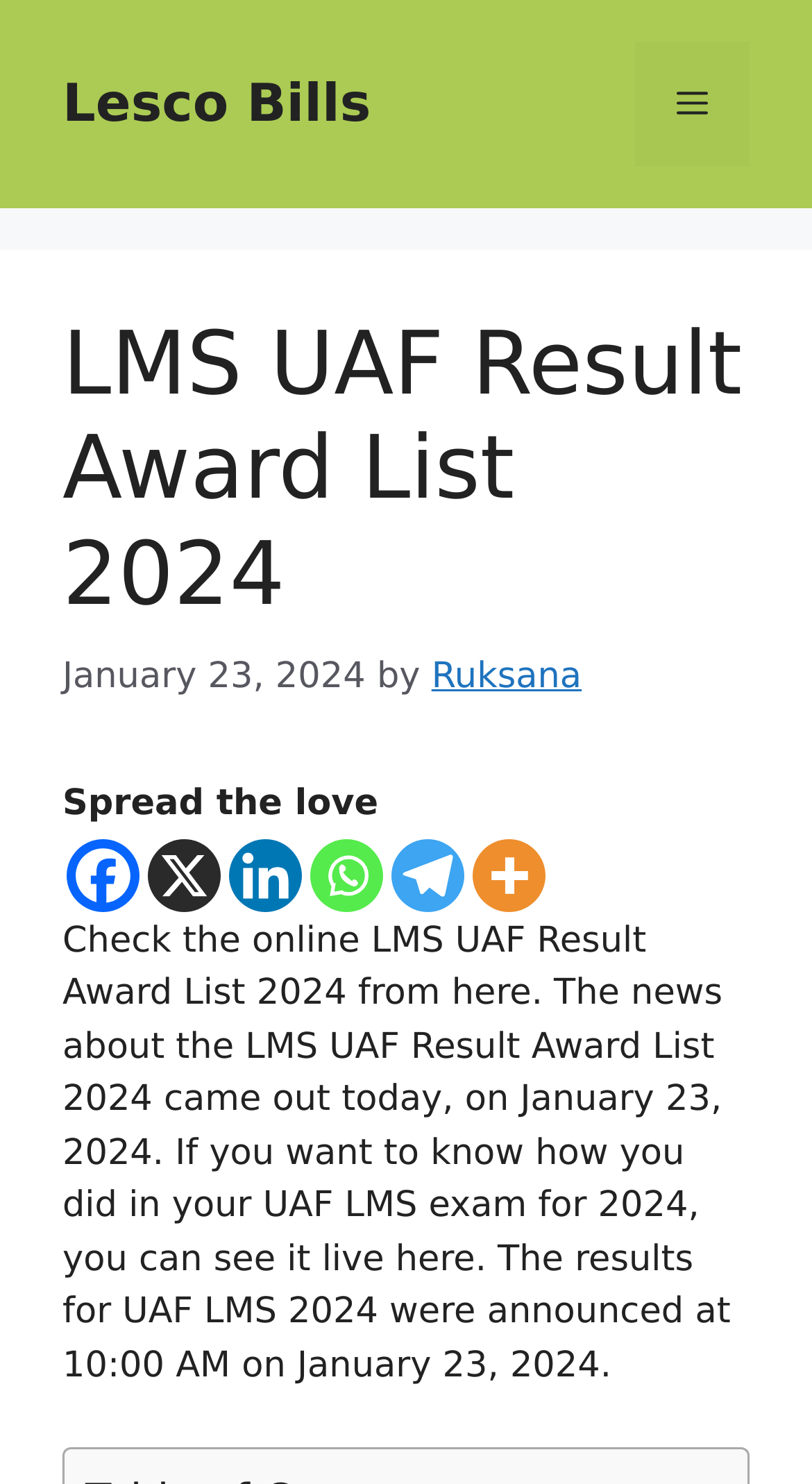What is the purpose of the webpage?
Based on the screenshot, answer the question with a single word or phrase.

To check LMS UAF Result Award List